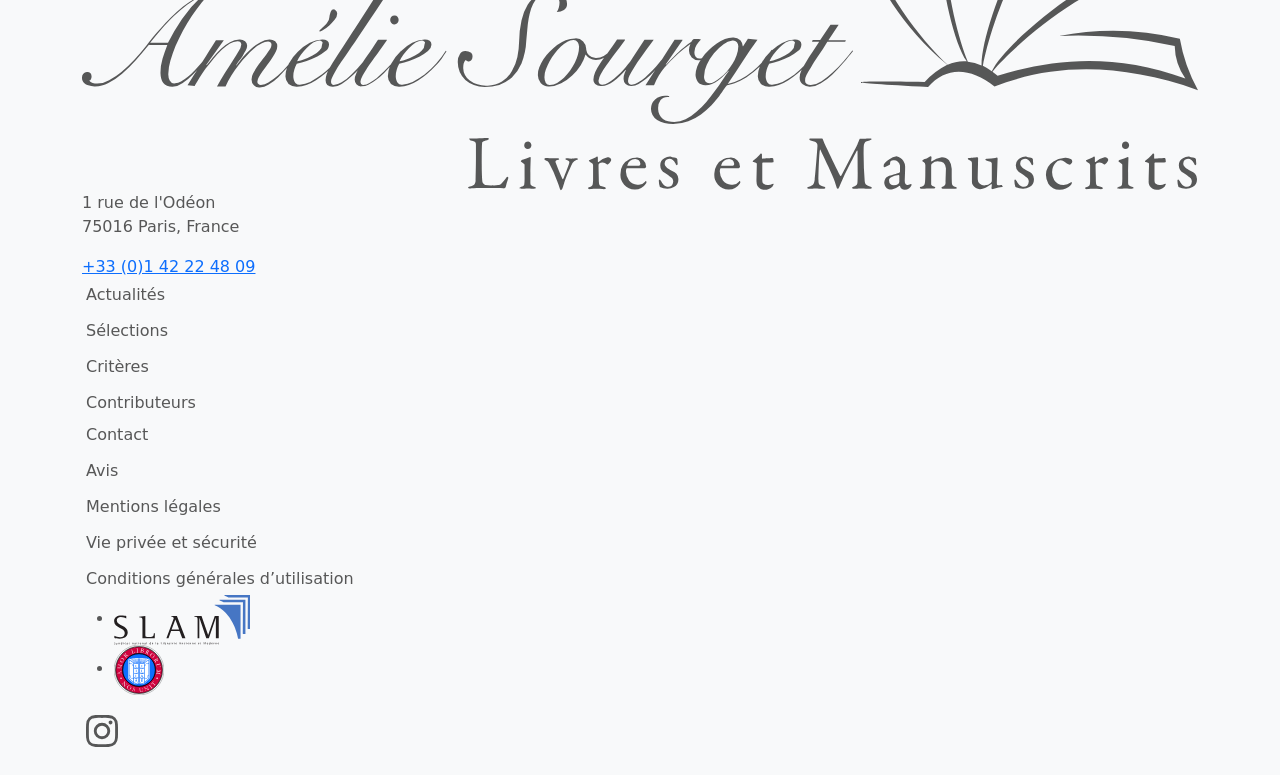How many links are there in the main menu?
Using the image as a reference, answer with just one word or a short phrase.

9